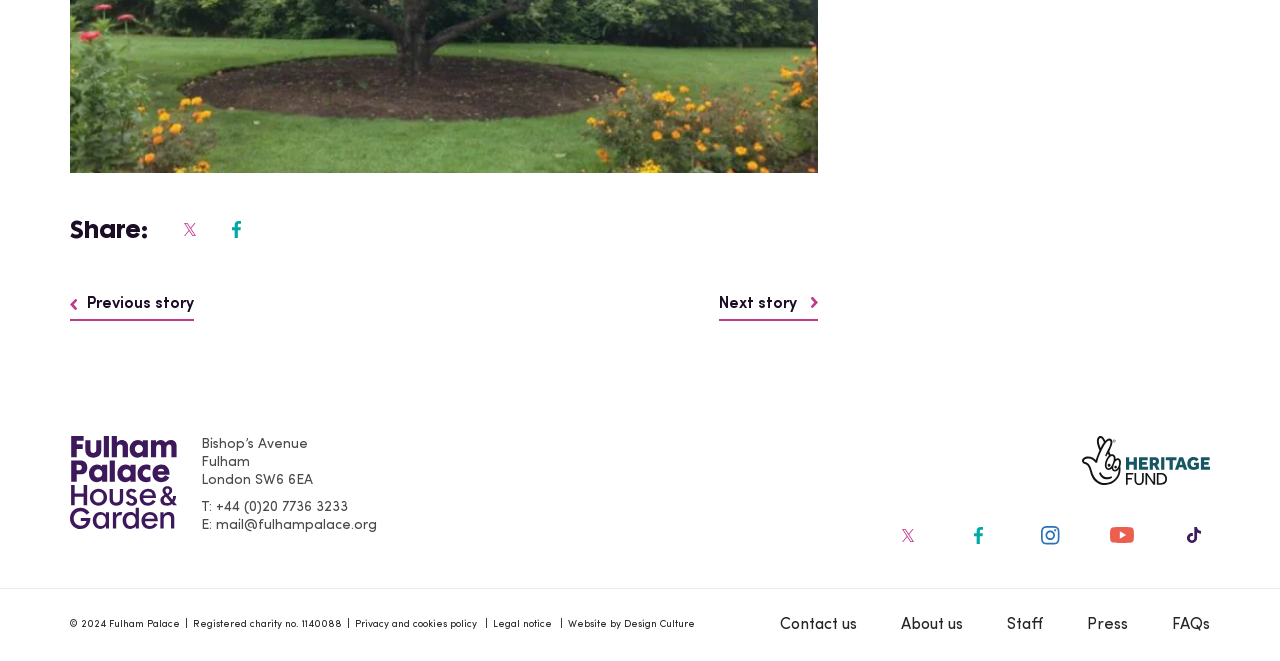Find the bounding box coordinates for the element that must be clicked to complete the instruction: "Check the website's privacy and cookies policy". The coordinates should be four float numbers between 0 and 1, indicated as [left, top, right, bottom].

[0.277, 0.936, 0.373, 0.953]